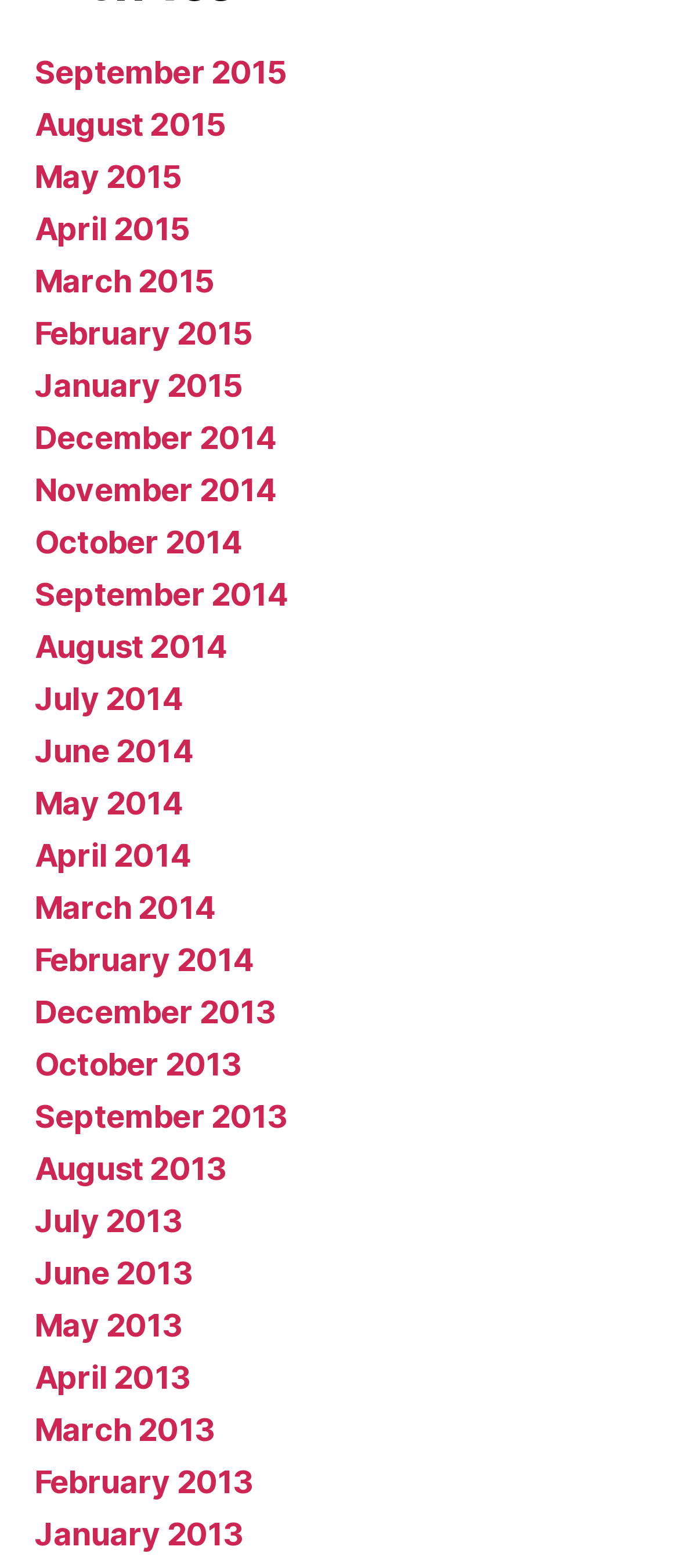Find the bounding box coordinates for the element that must be clicked to complete the instruction: "view January 2013". The coordinates should be four float numbers between 0 and 1, indicated as [left, top, right, bottom].

[0.051, 0.967, 0.358, 0.991]